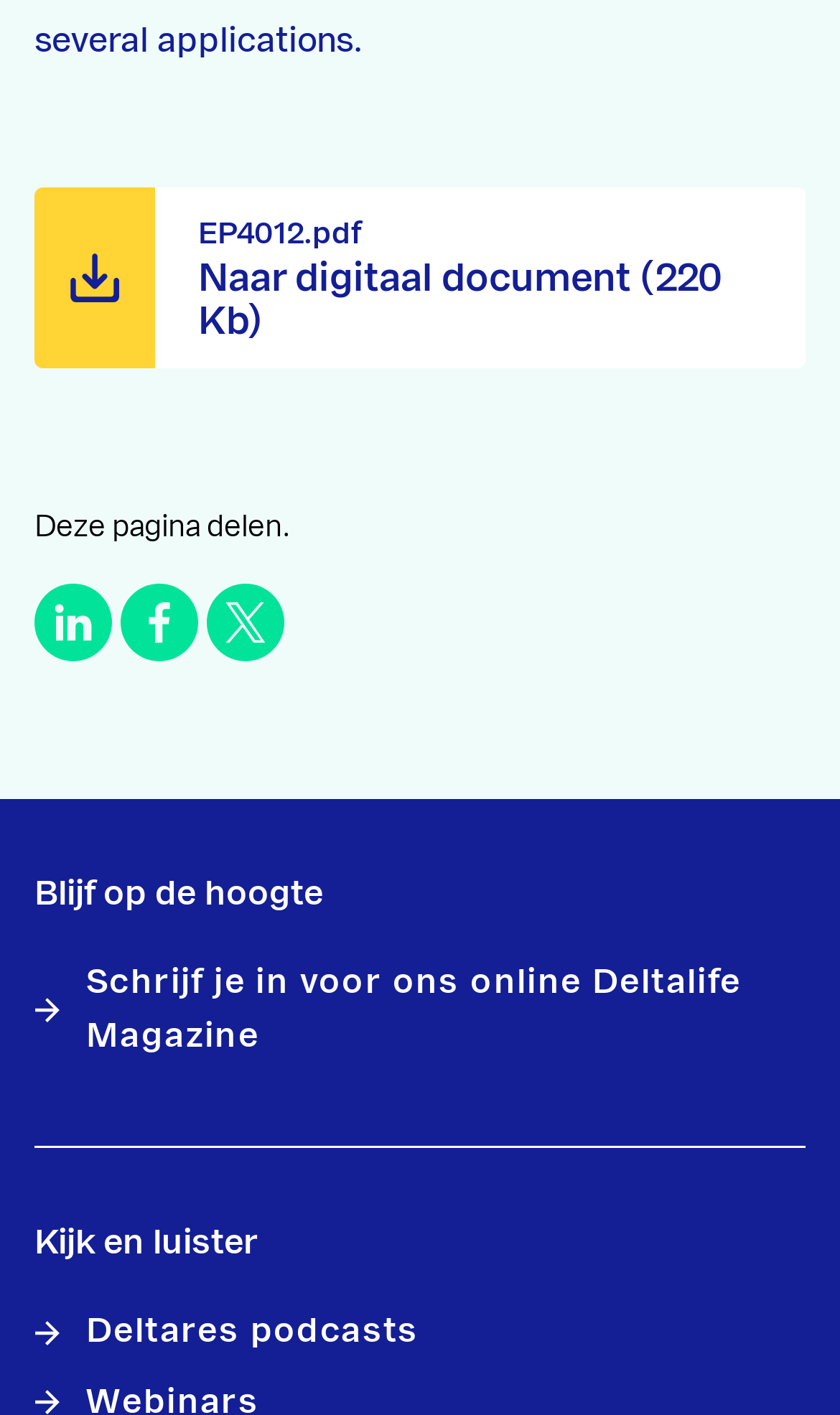Locate the bounding box coordinates of the segment that needs to be clicked to meet this instruction: "Subscribe to Deltalife Magazine".

[0.041, 0.676, 0.959, 0.752]